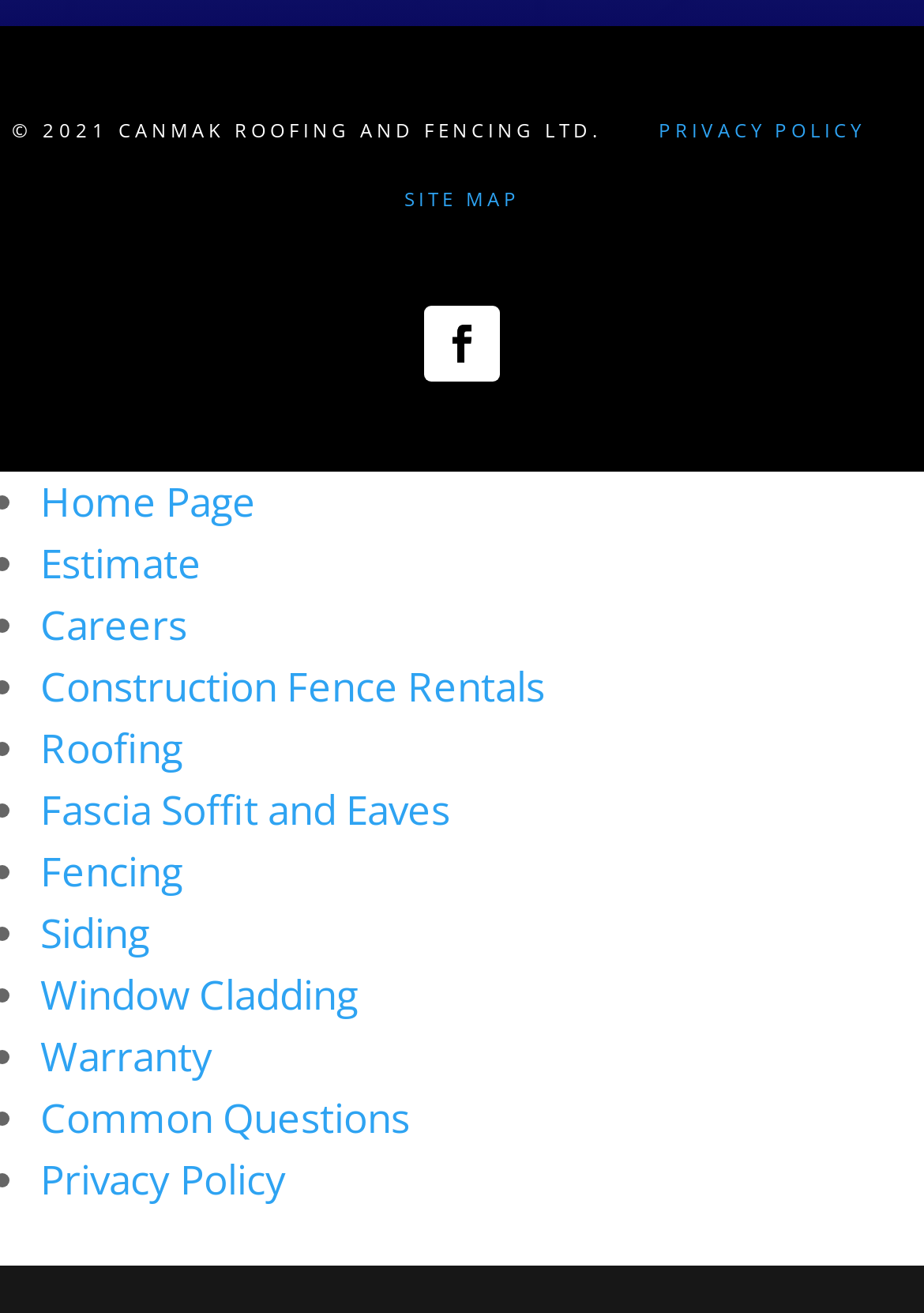What is the icon represented by the Unicode character ''?
By examining the image, provide a one-word or phrase answer.

Unknown